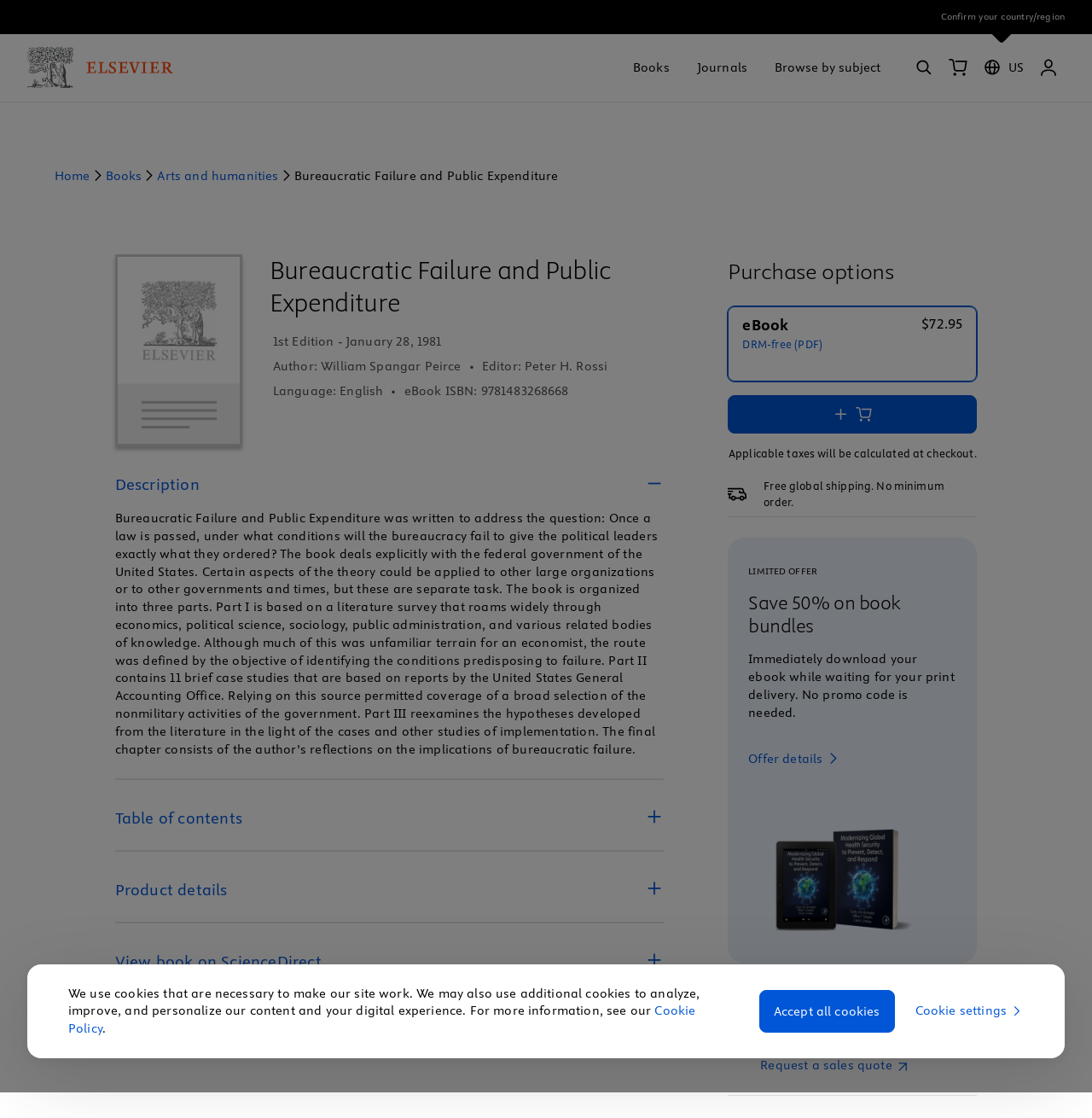Identify the bounding box coordinates for the element you need to click to achieve the following task: "Browse by subject". The coordinates must be four float values ranging from 0 to 1, formatted as [left, top, right, bottom].

[0.709, 0.052, 0.806, 0.068]